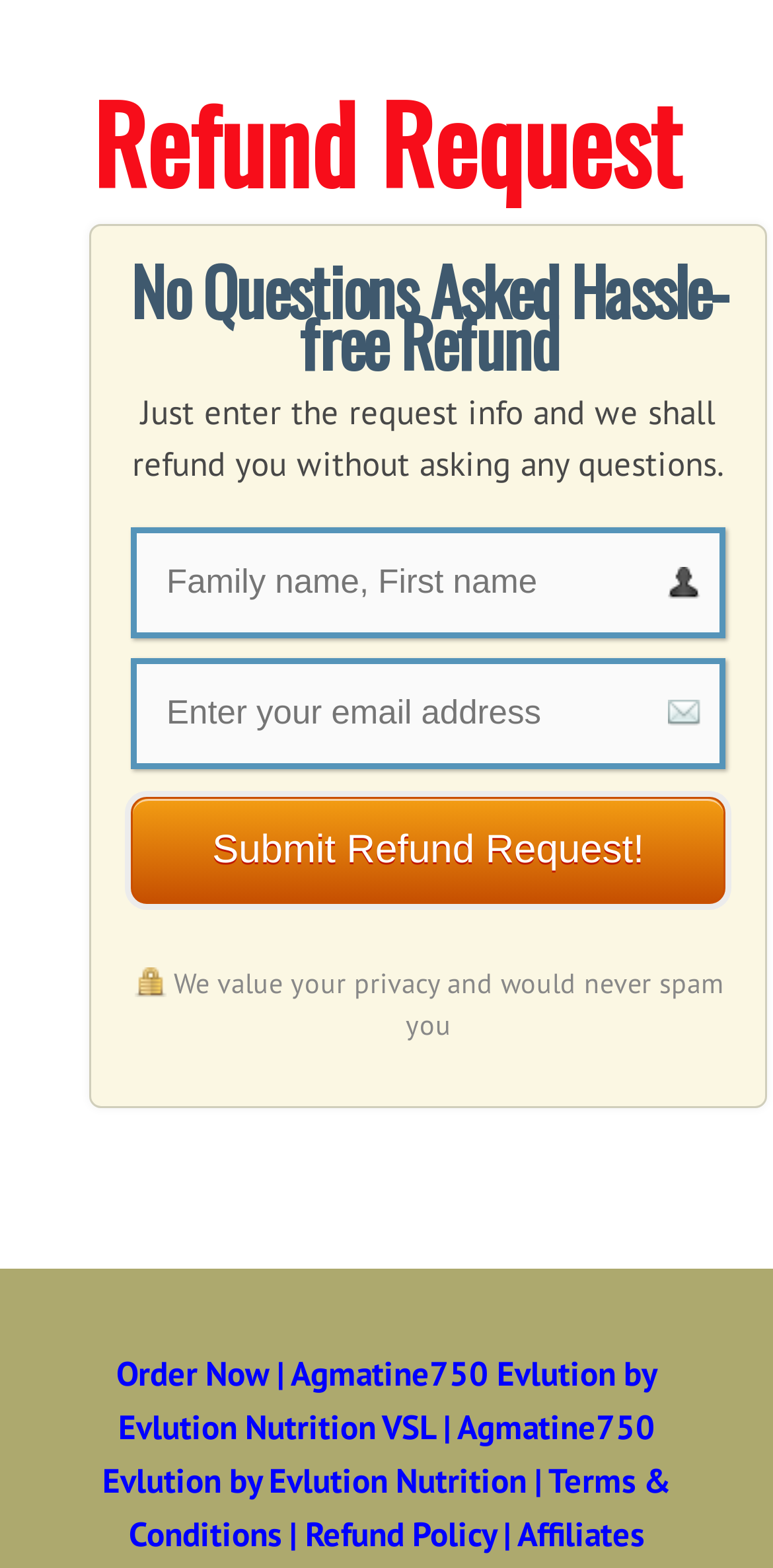Is there a privacy policy on this webpage?
Provide a well-explained and detailed answer to the question.

The webpage contains an image labeled 'privacy' and a static text 'We value your privacy and would never spam you', which suggests that there is a privacy policy in place.